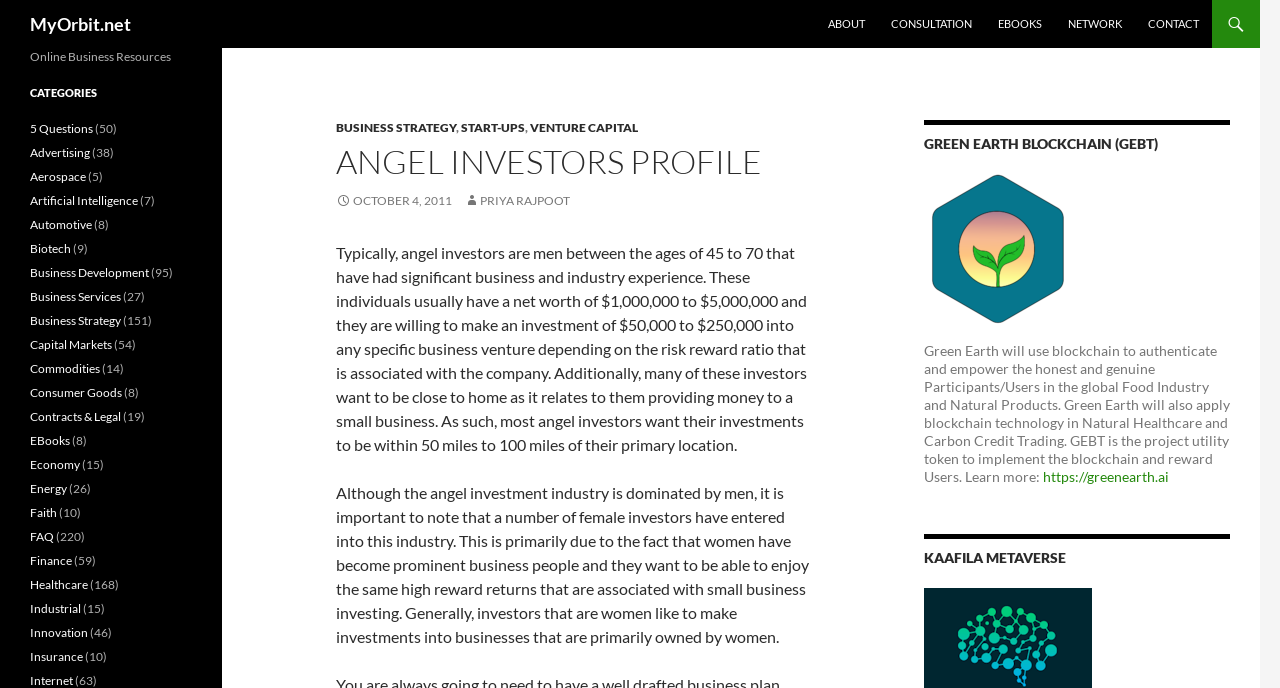How many categories are listed on the webpage?
Answer the question based on the image using a single word or a brief phrase.

27